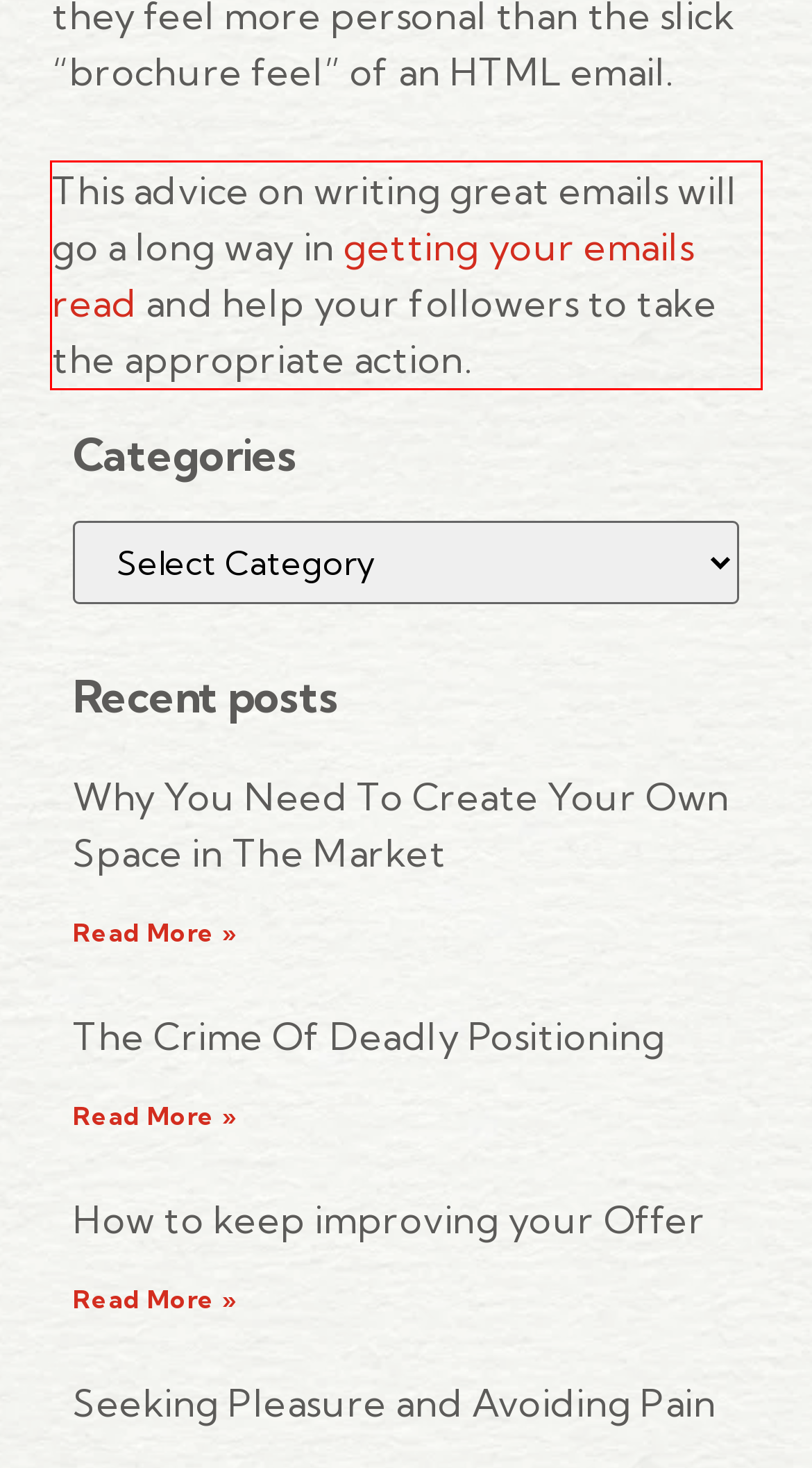Given a webpage screenshot, locate the red bounding box and extract the text content found inside it.

This advice on writing great emails will go a long way in getting your emails read and help your followers to take the appropriate action.